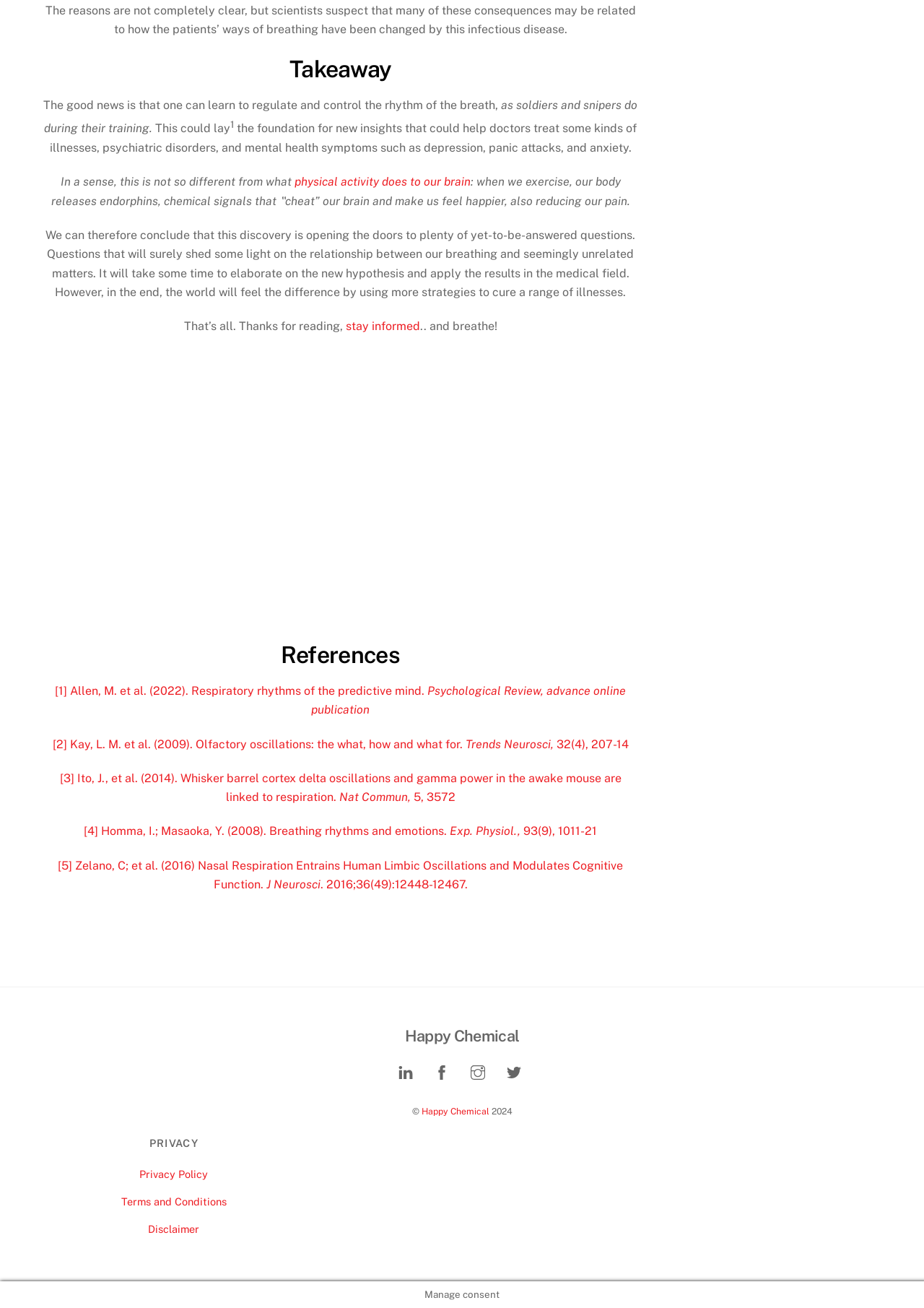Can you find the bounding box coordinates for the UI element given this description: "Disclaimer"? Provide the coordinates as four float numbers between 0 and 1: [left, top, right, bottom].

[0.161, 0.935, 0.216, 0.944]